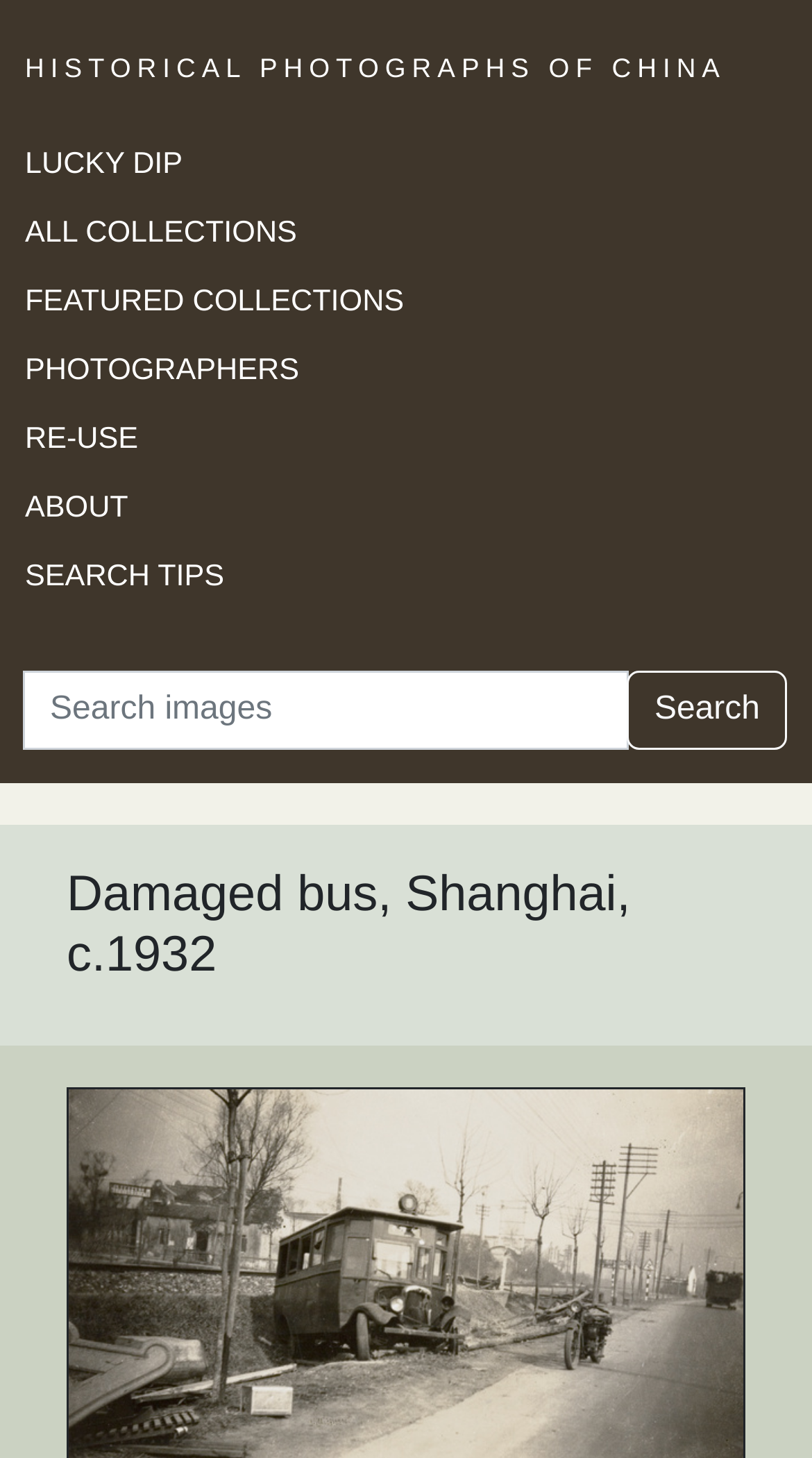Please indicate the bounding box coordinates of the element's region to be clicked to achieve the instruction: "click on lucky dip". Provide the coordinates as four float numbers between 0 and 1, i.e., [left, top, right, bottom].

[0.031, 0.101, 0.225, 0.124]